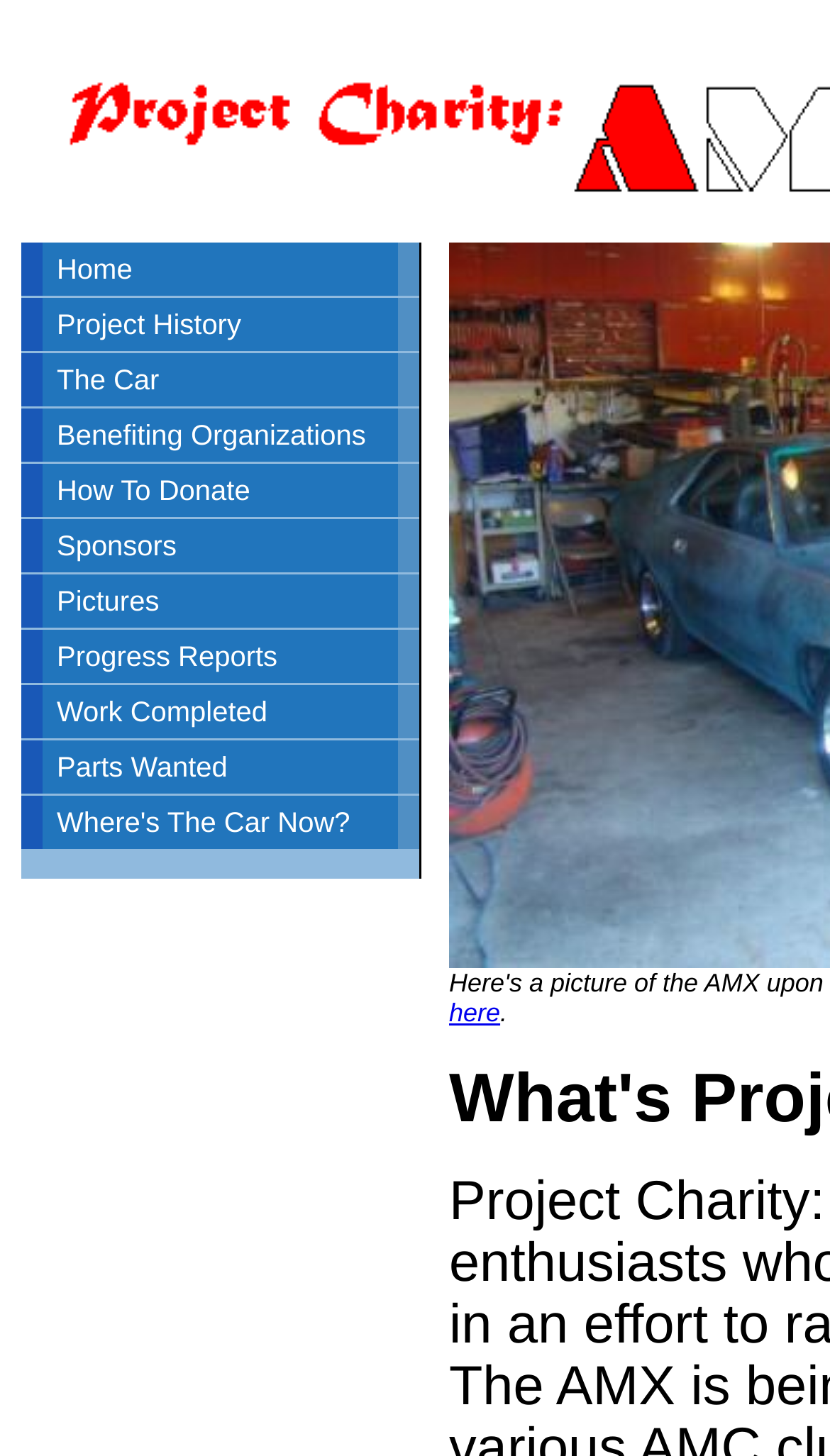Generate a comprehensive caption for the webpage you are viewing.

The webpage is the official website of Project Charity: AMX. At the top, there is a navigation menu consisting of 12 links, including "Home", "Project History", "The Car", and others, aligned horizontally and evenly spaced. 

Below the navigation menu, there is a section that contains a link "Where's The Car Now?" with a nested link "here" positioned to its right.